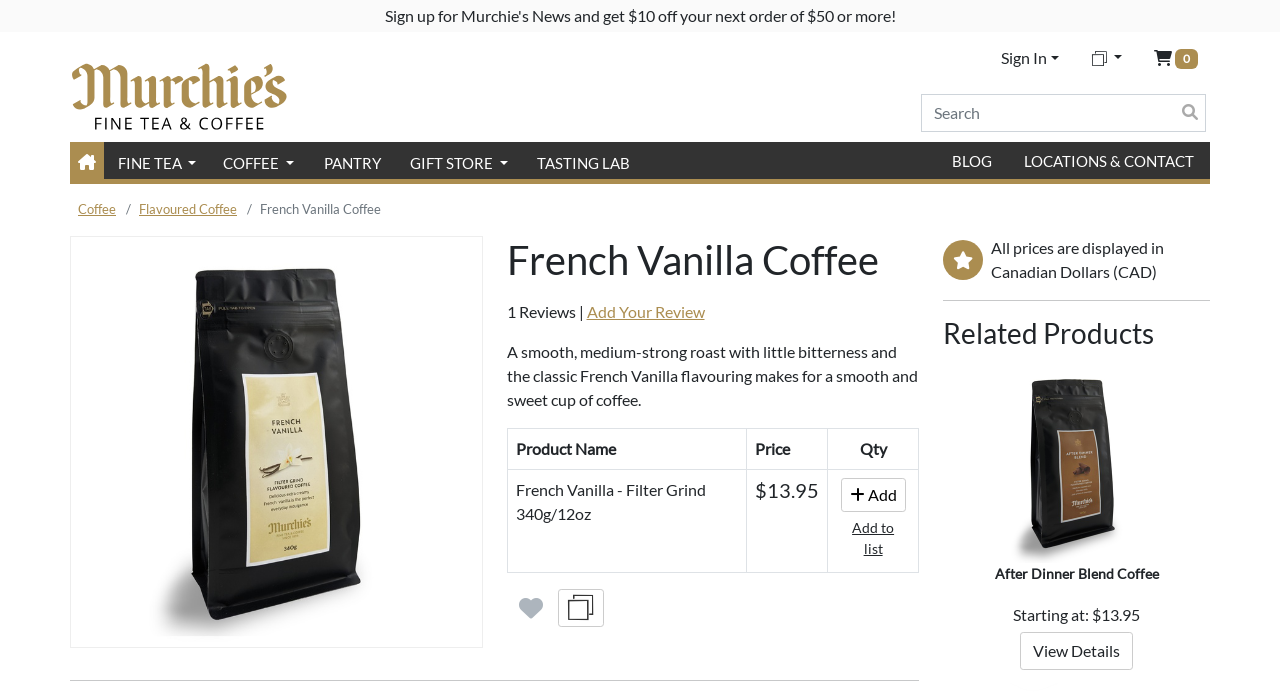Create an elaborate caption that covers all aspects of the webpage.

This webpage is about French Vanilla Coffee, a flavored coffee product from Murchie's Tea & Coffee. At the top, there is a navigation menu with links to sign up for news, Murchie's Tea & Coffee, and a search bar. On the top right, there are buttons for signing in, comparing products, and a mini cart.

Below the navigation menu, there are buttons for different categories, including FINE TEA, COFFEE, PANTRY, GIFT STORE, TASTING LAB, BLOG, and LOCATIONS & CONTACT. 

The main content of the page is about French Vanilla Coffee, with a heading and a brief description of the product. There is also a table displaying product information, including product name, price, and quantity. The price is $13.95, and there is an option to add the product to a list.

On the right side of the page, there are links to related products, including After Dinner Blend Coffee, with an image and a brief description. The related products section is separated from the main content by a horizontal line.

At the bottom of the page, there are more links, including one to view details of the related product, and a note that all prices are displayed in Canadian Dollars (CAD).